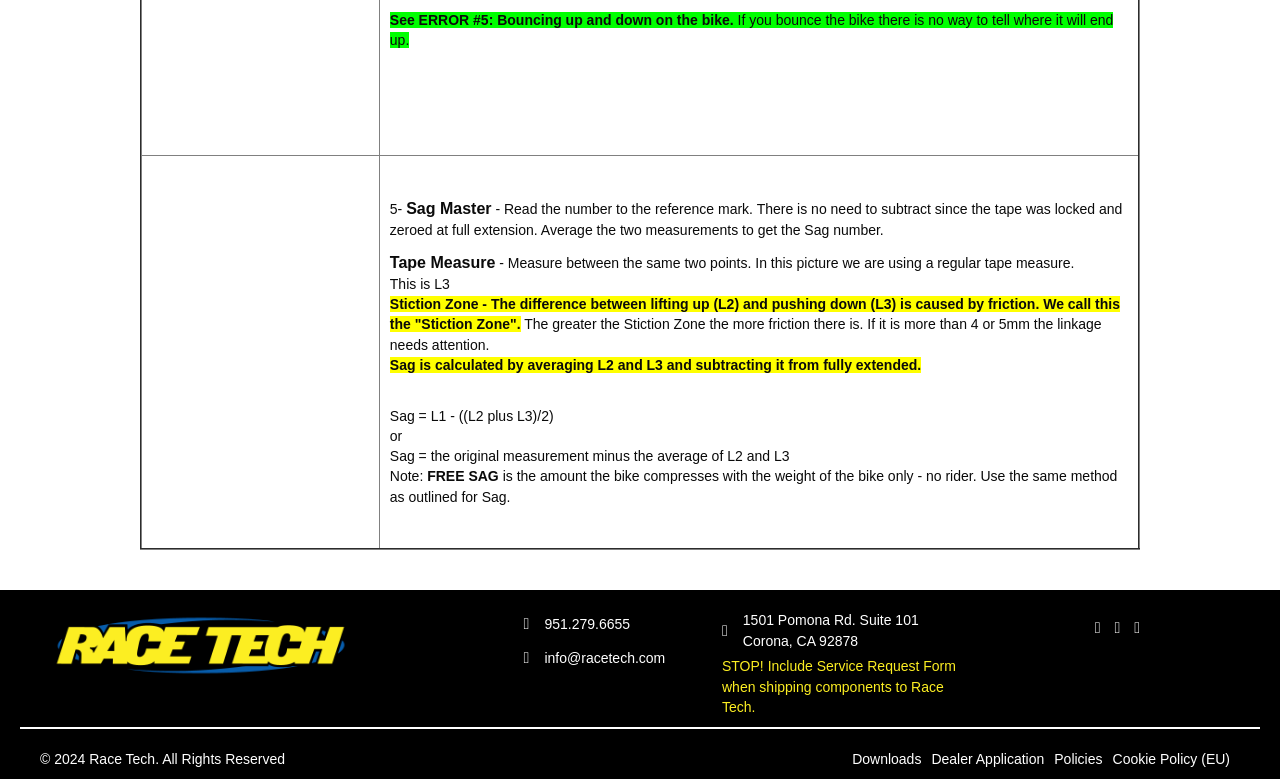What is the purpose of measuring Sag?
Based on the screenshot, respond with a single word or phrase.

To calculate friction